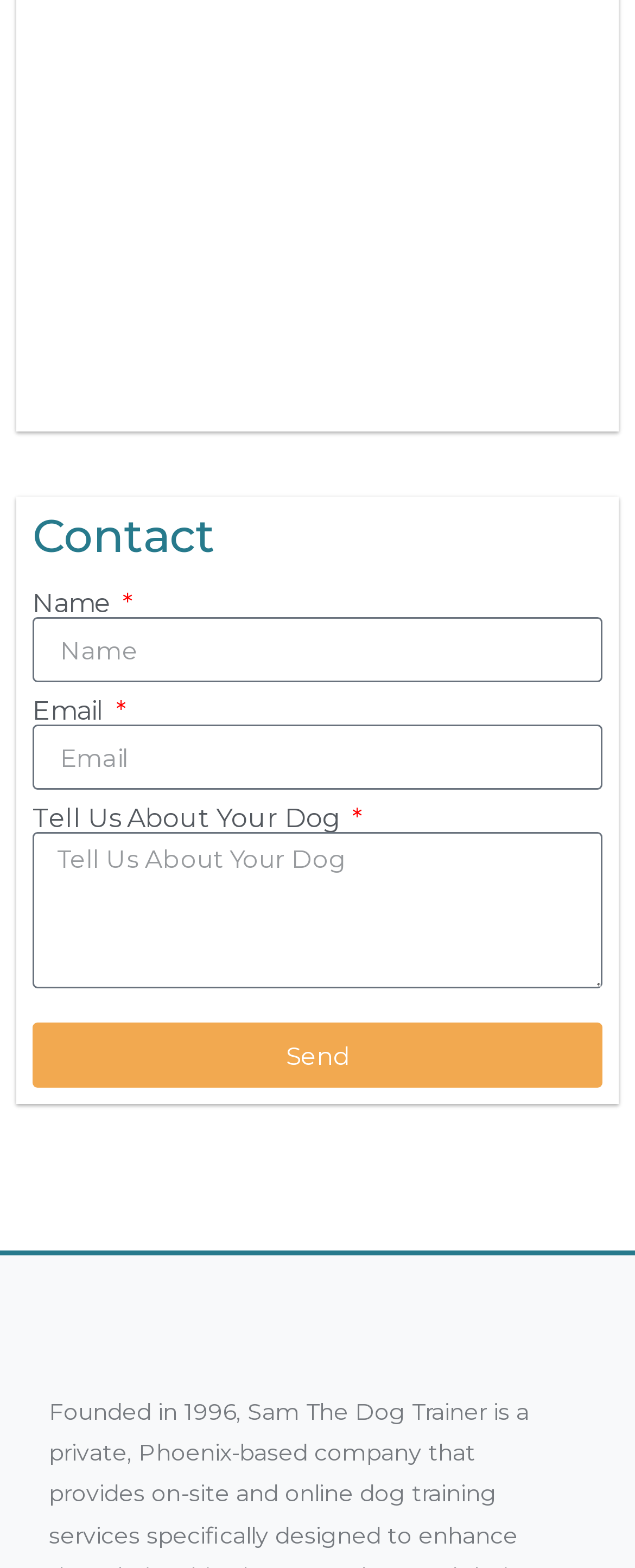Look at the image and answer the question in detail:
How many fields are required in the form?

There are three fields in the form that are marked as required: 'Name', 'Email', and 'Tell Us About Your Dog'. These fields have an asterisk symbol next to them, indicating that they must be filled in before the form can be submitted.